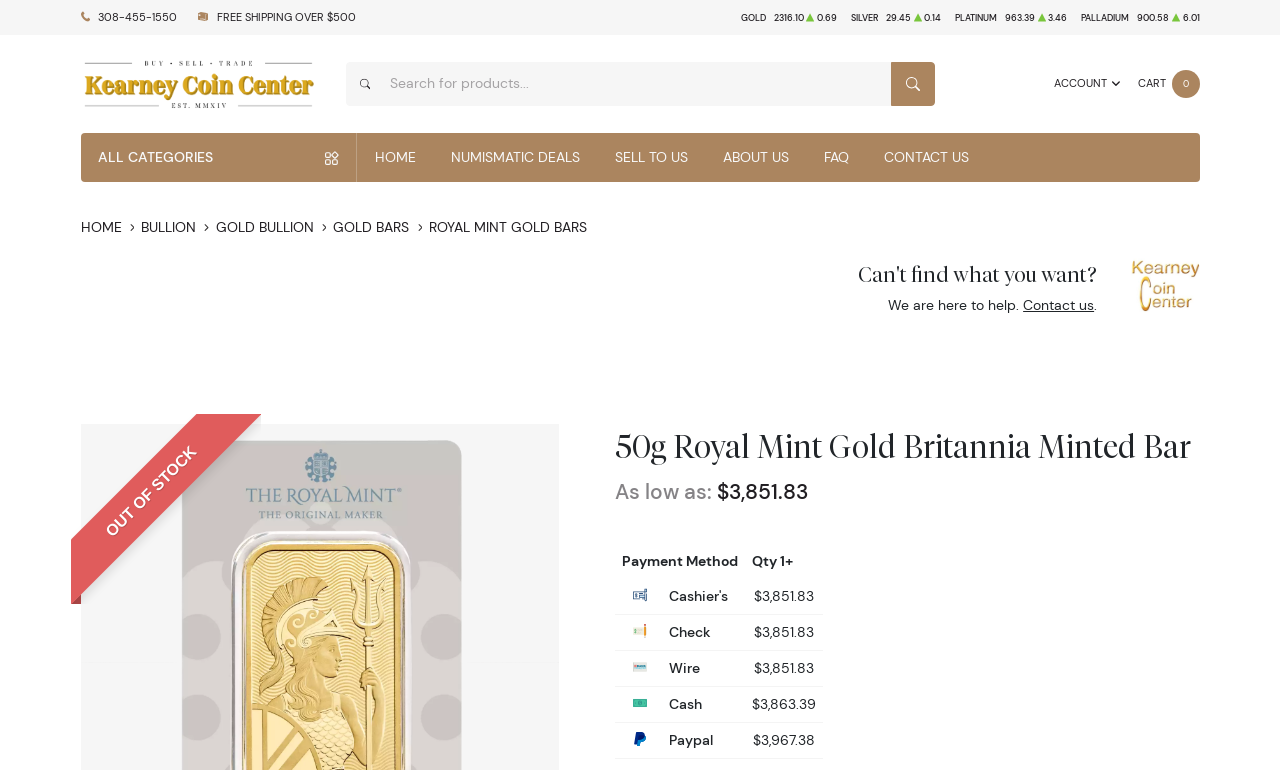Answer the question below in one word or phrase:
What is the minimum order for free shipping?

$500